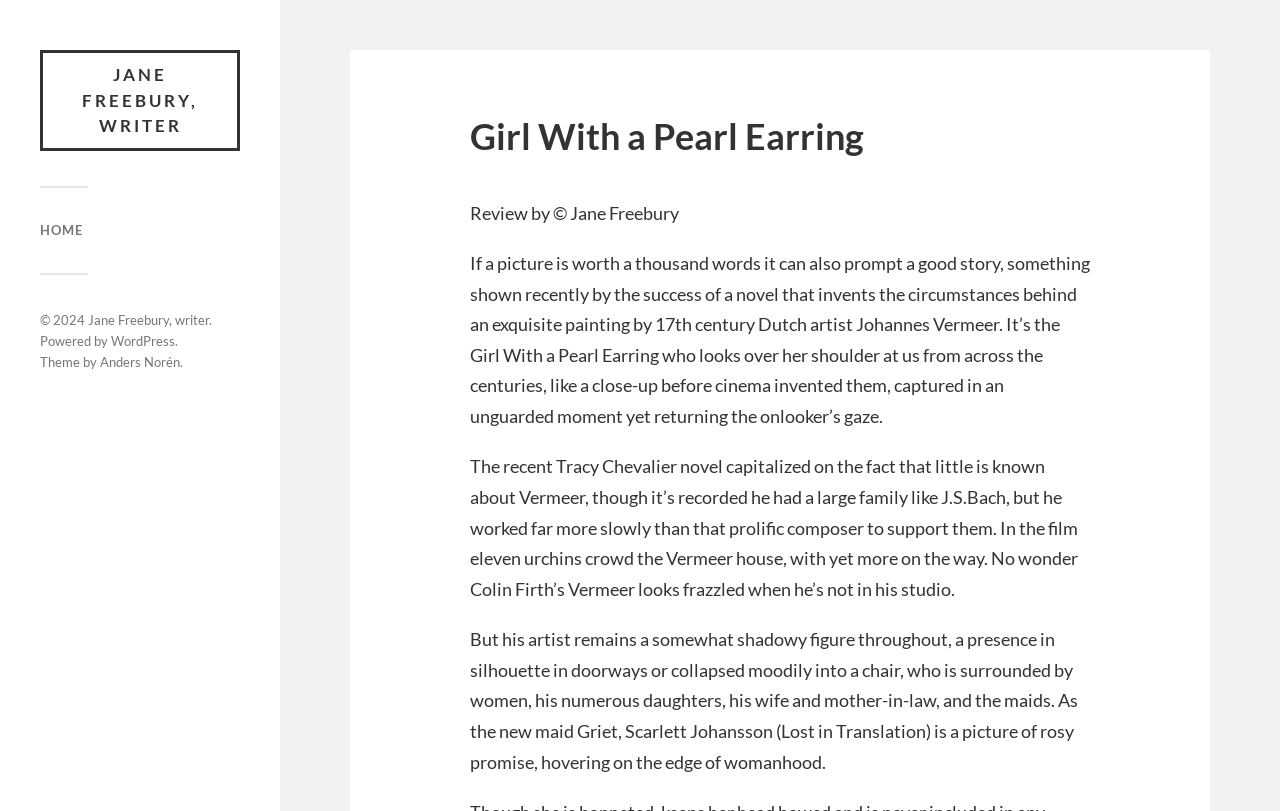What is the author of the review? Refer to the image and provide a one-word or short phrase answer.

Jane Freebury